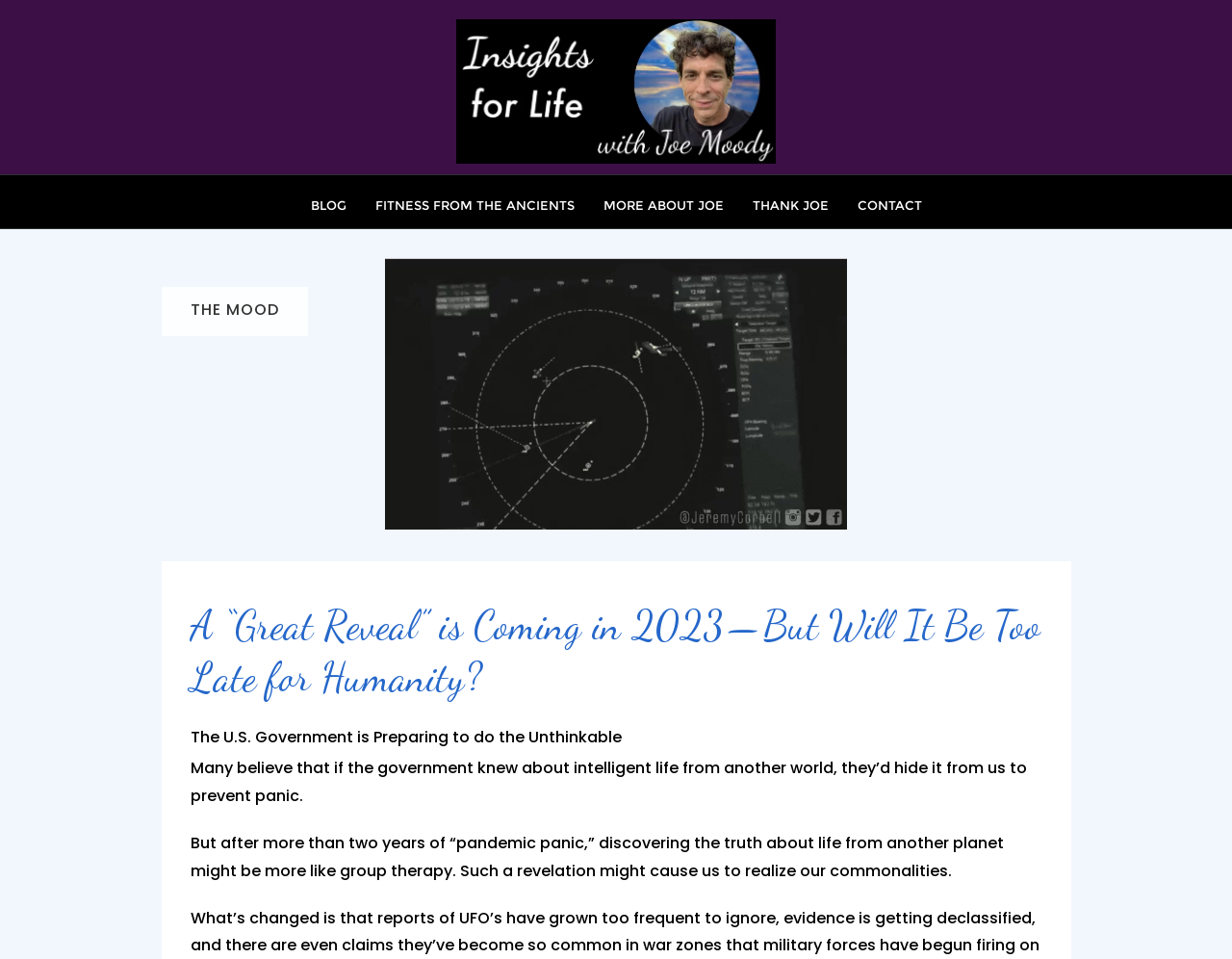Please locate the UI element described by "parent_node: Search for: value="Search"" and provide its bounding box coordinates.

None